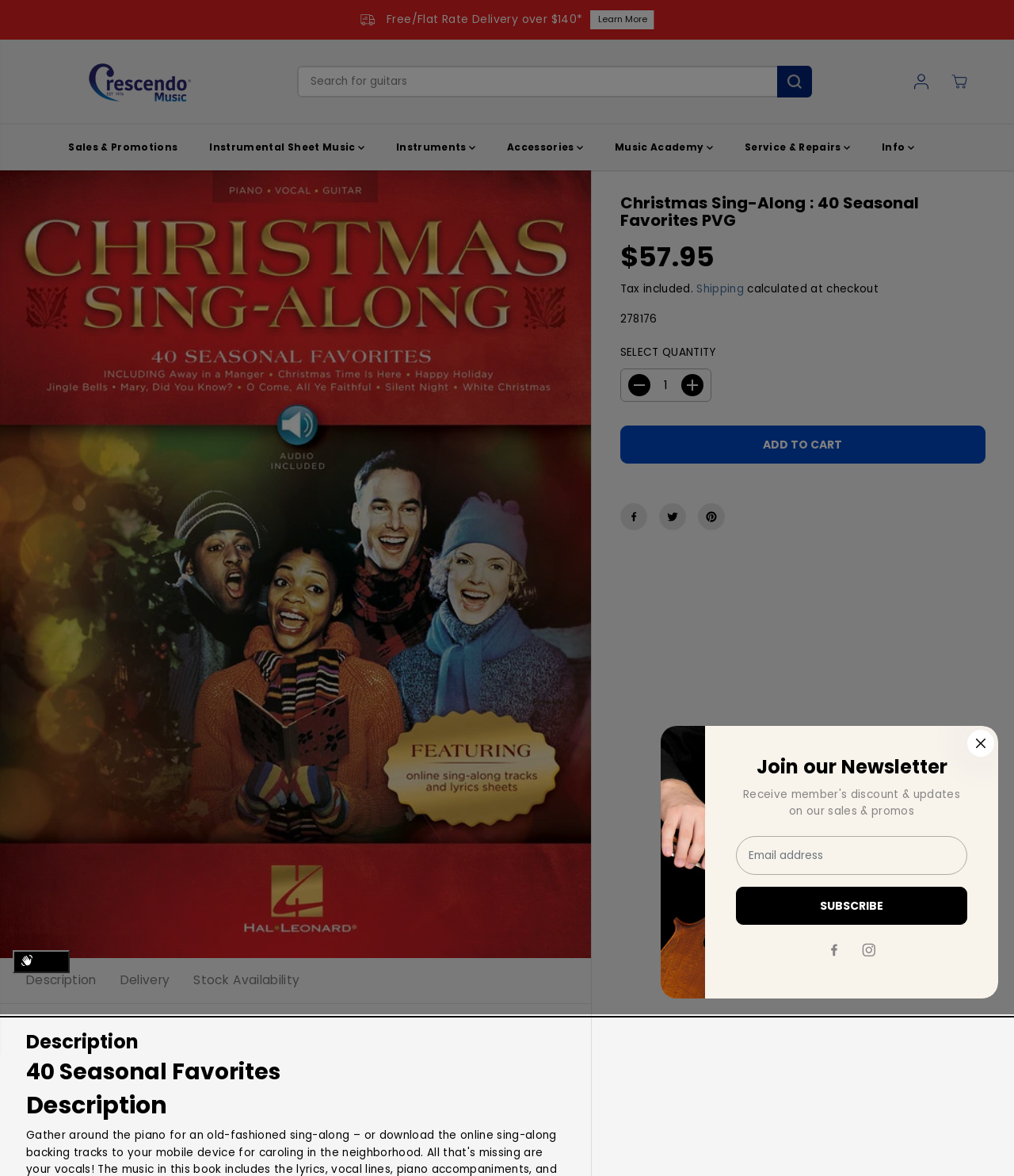Provide a thorough description of the webpage you see.

This webpage is for a Christmas-themed online store, specifically showcasing a product called "Christmas Sing-Along : 40 Seasonal Favorites PVG". At the top of the page, there is an announcement section with a message about free or flat-rate delivery over $140. Below this, there is a search bar and a login link, accompanied by a cart link and a sales and promotions link.

The main content of the page is divided into sections. On the left side, there is a navigation menu with links to different categories, including instrumental sheet music, instruments, accessories, music academy, service and repairs, and info. Each link has a corresponding icon.

On the right side, there is a large image of the product, "Christmas Sing-Along : 40 Seasonal Favorites PVG", with a description and details about the product. The description is headed by a title "40 Seasonal Favorites" and provides information about the product. Below this, there is a section with the regular price of the product, $57.95, and a tax-included message. There is also a shipping link and a section to select the quantity of the product, with decrease and increase quantity buttons.

Below the product details, there are social media links to Facebook, Twitter, and Pinterest. Further down, there is a call-to-action button to add the product to the cart.

At the bottom of the page, there is a newsletter subscription section, where users can enter their email address to receive member discounts and updates on sales and promotions. There are also links to Facebook and Instagram.

On the bottom left corner of the page, there is a chat window button, which expands to a chat window when clicked.